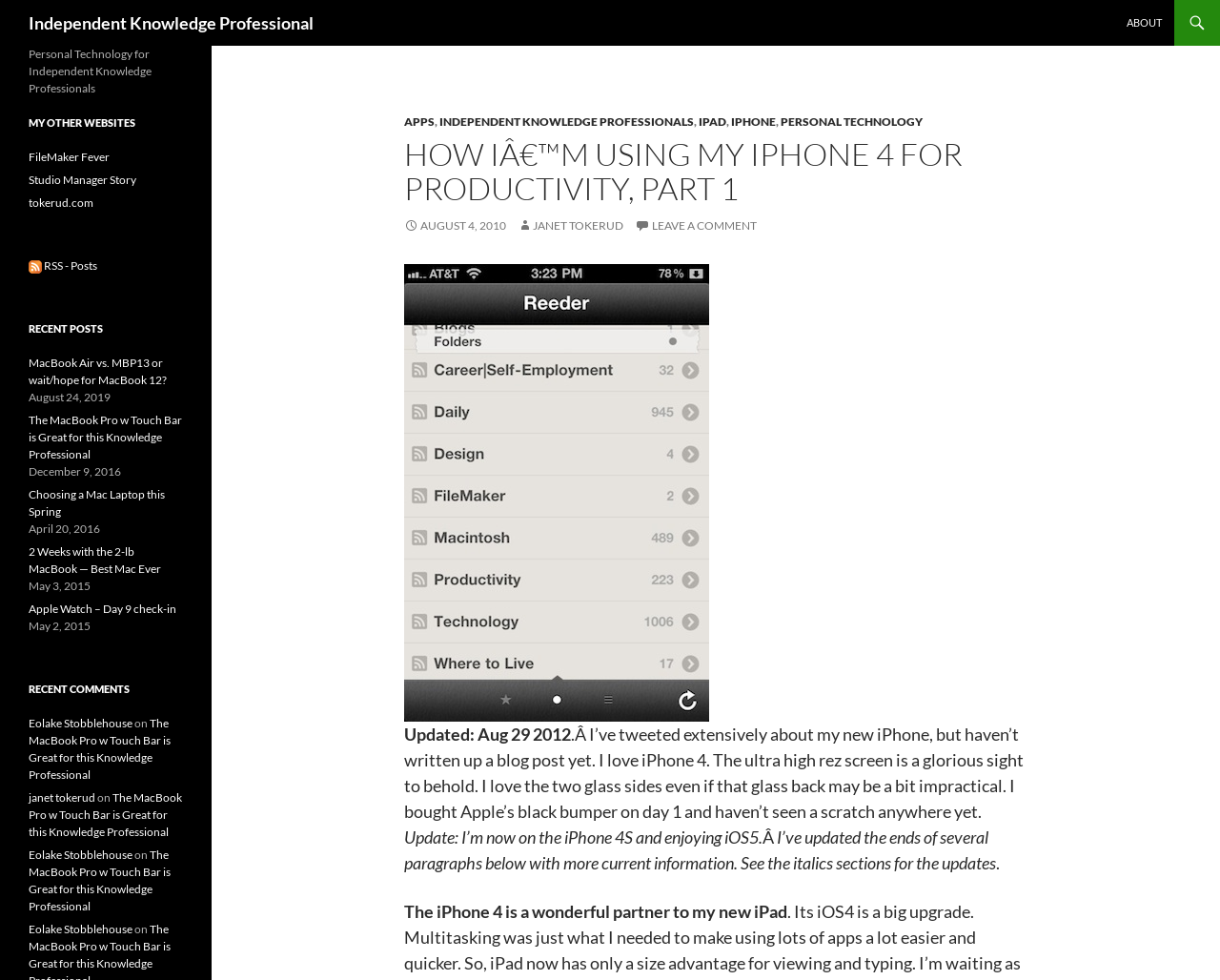Please provide a comprehensive answer to the question below using the information from the image: What is the topic of the blog post?

The topic of the blog post is mentioned in the StaticText 'Updated: Aug 29 2012.Â I’ve tweeted extensively about my new iPhone, but haven’t written up a blog post yet. I love iPhone 4.' with bounding box coordinates [0.331, 0.738, 0.839, 0.839].